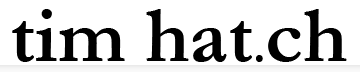Generate a detailed explanation of the scene depicted in the image.

The image features the stylized text of the website "tim hat.ch," which is associated with Tim Hatch, an educator and author. The logo is presented in a bold, elegant font, showcasing a modern aesthetic. This visual element is prominent in the context of a blog post titled "Weekly Check In – 7/21/2021," reflecting Hatch's multifaceted work in education and personal reflections. The branding aligns with a personal and engaging online presence, inviting readers to explore more about his insights and updates.